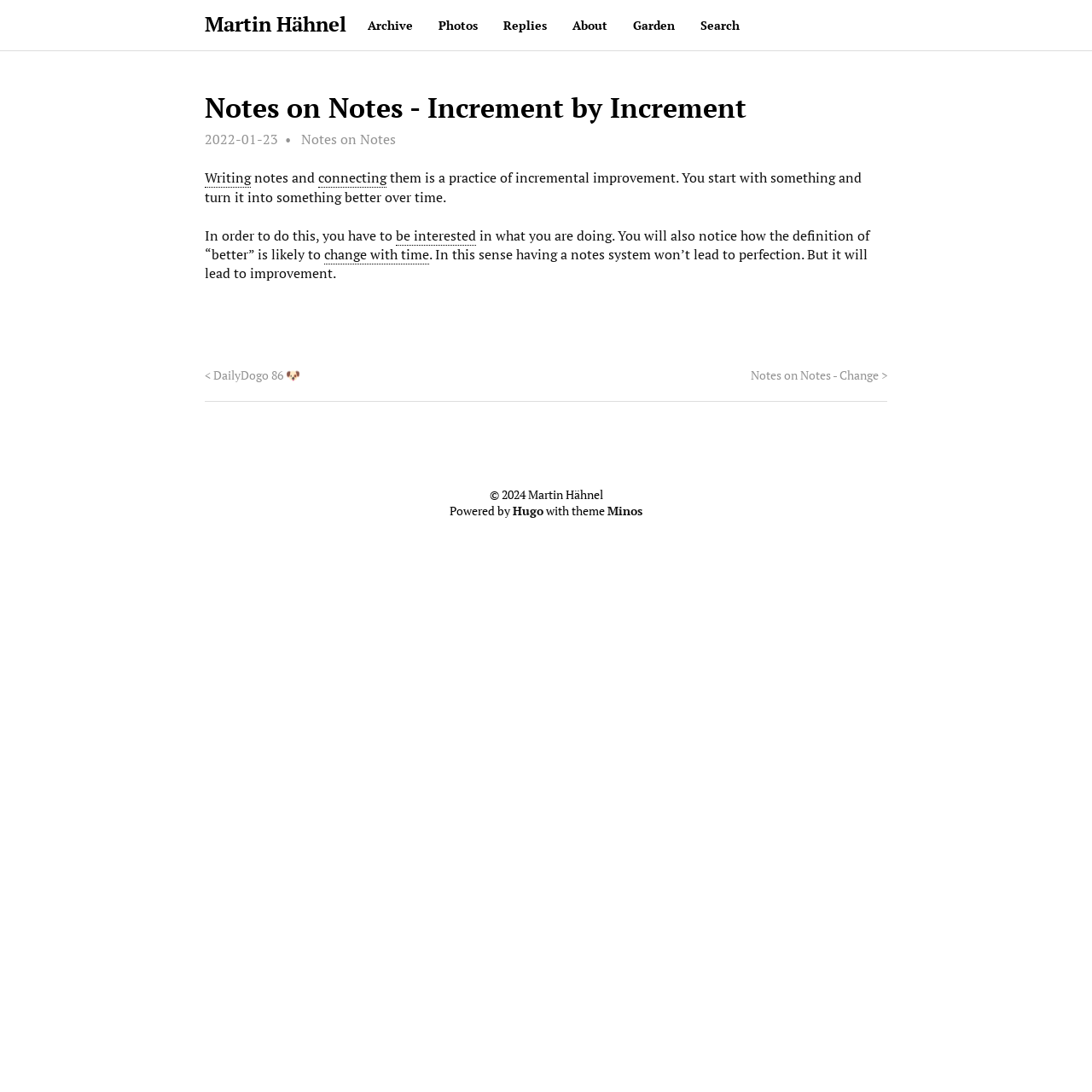What is the date of the article?
Using the image, provide a concise answer in one word or a short phrase.

2022-01-23